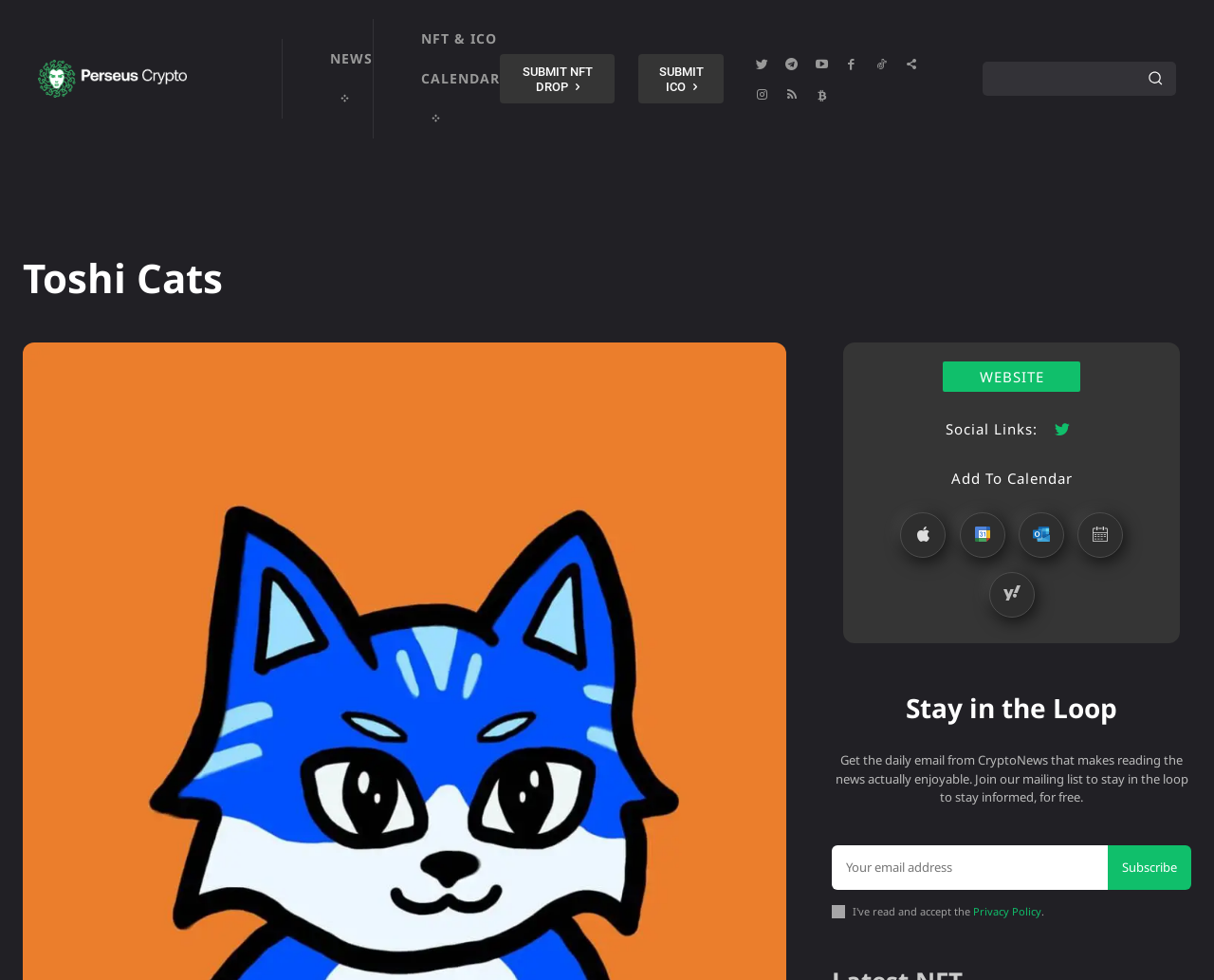Find the bounding box coordinates corresponding to the UI element with the description: "name="s" placeholder=""". The coordinates should be formatted as [left, top, right, bottom], with values as floats between 0 and 1.

[0.81, 0.063, 0.934, 0.098]